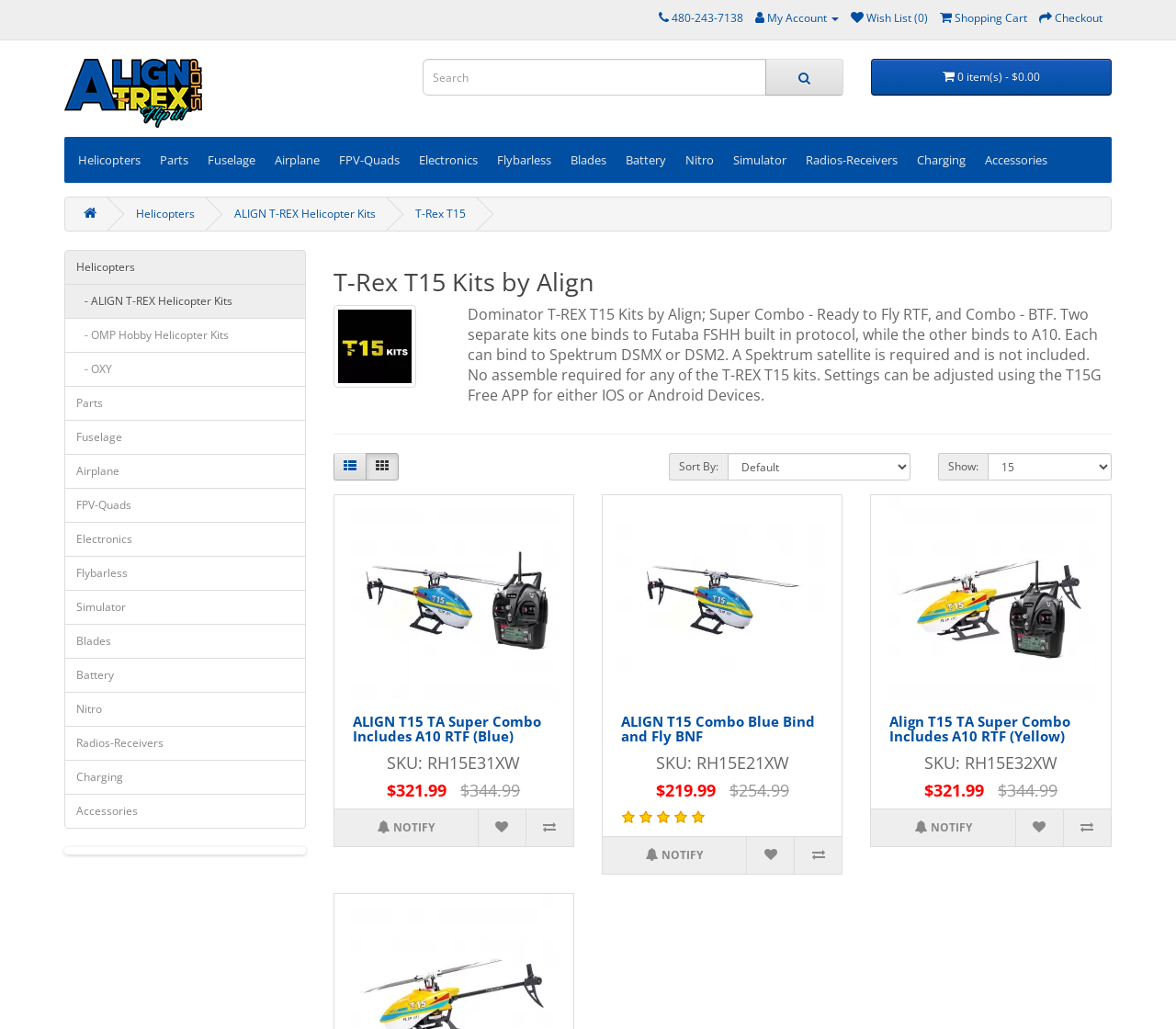Provide a brief response using a word or short phrase to this question:
What is the price of the ALIGN T15 TA Super Combo?

$321.99